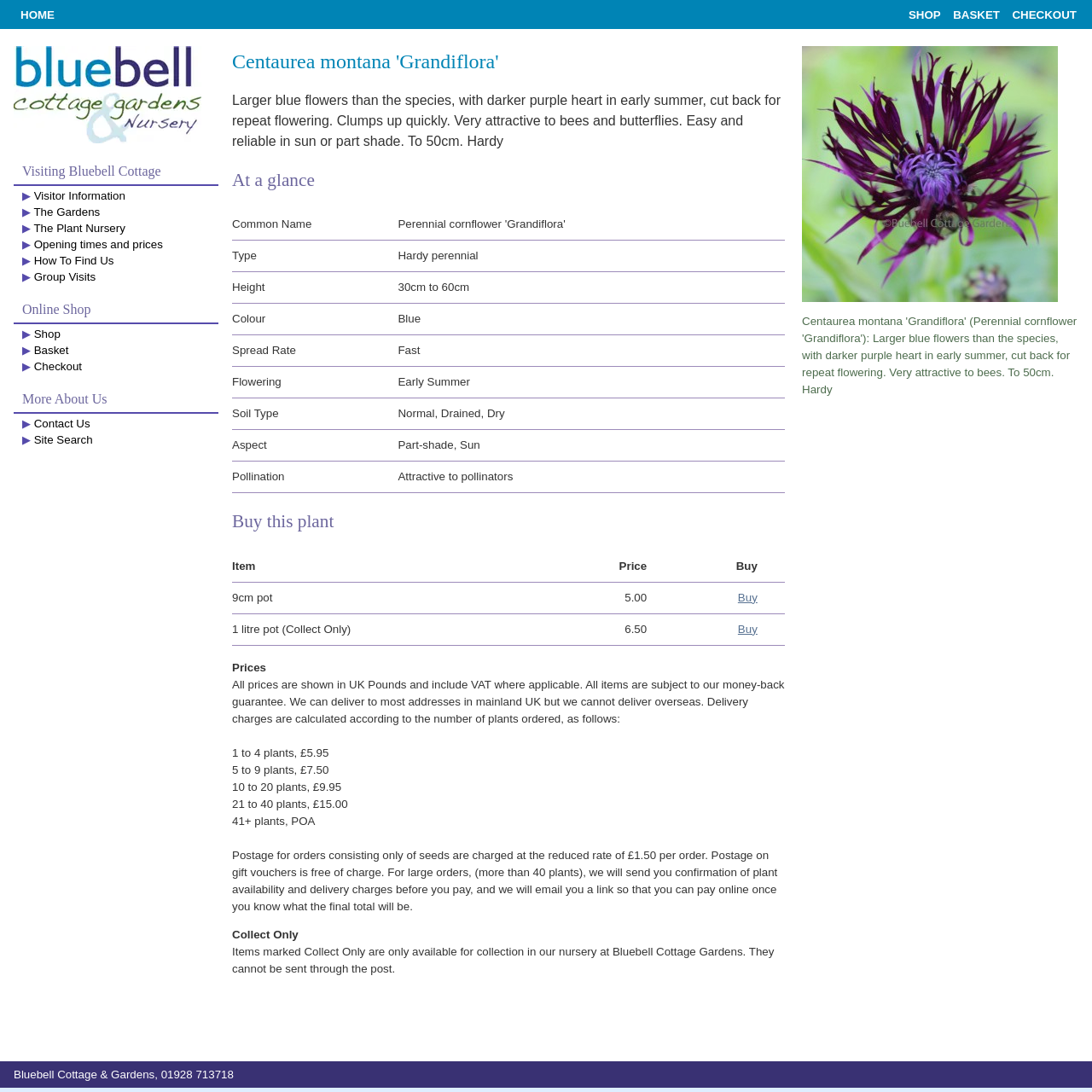Identify the bounding box coordinates of the region I need to click to complete this instruction: "Click 'Visitor Information'".

[0.012, 0.172, 0.2, 0.187]